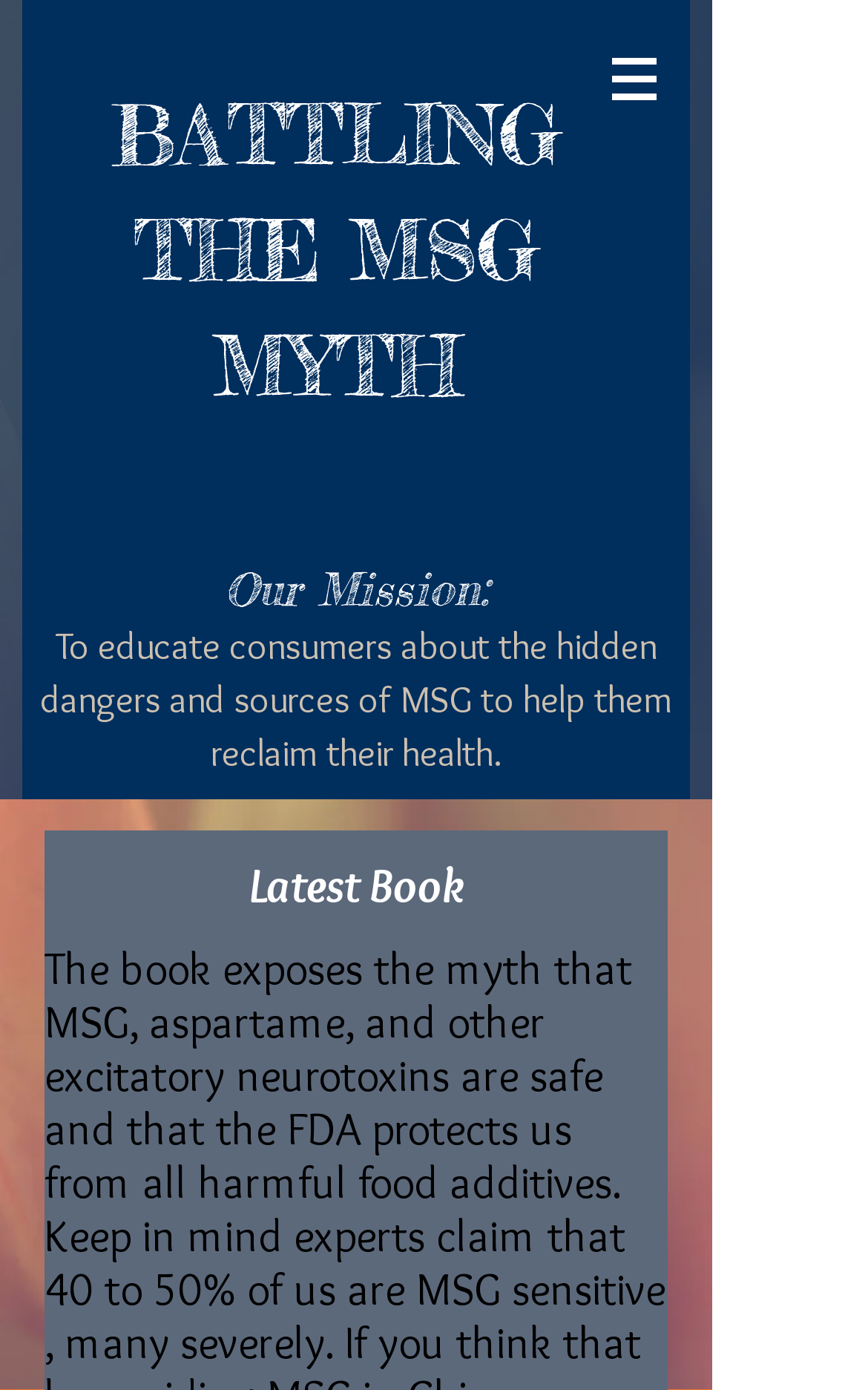What is the topic of the website?
Please give a detailed and elaborate answer to the question based on the image.

The topic of the website is MSG, as evident from the headings and content on the webpage, including the title 'BATTLING THE MSG MYTH' and the mission statement about educating consumers about the hidden dangers and sources of MSG.